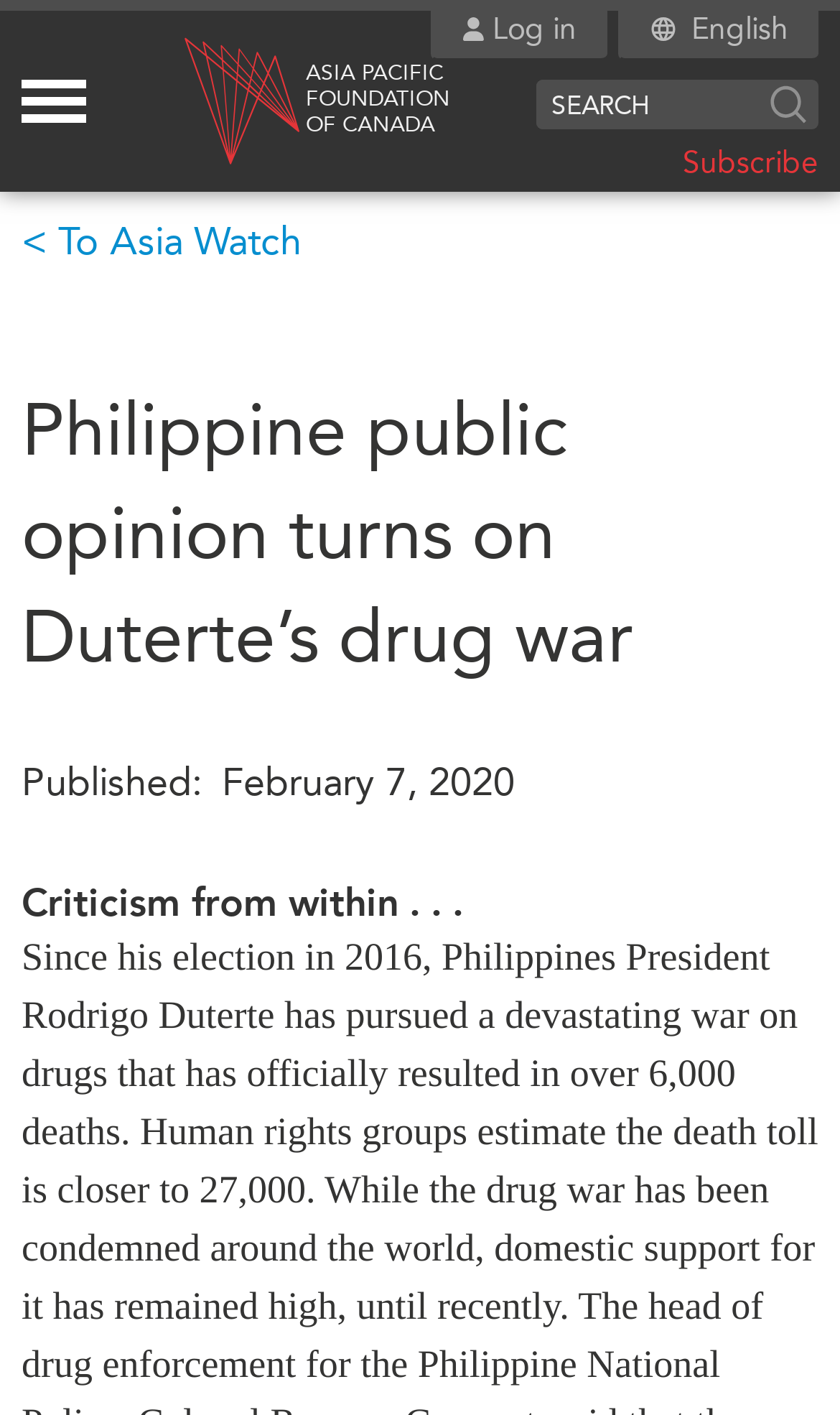What type of organization is the Asia Pacific Foundation of Canada?
Refer to the image and provide a one-word or short phrase answer.

Foundation